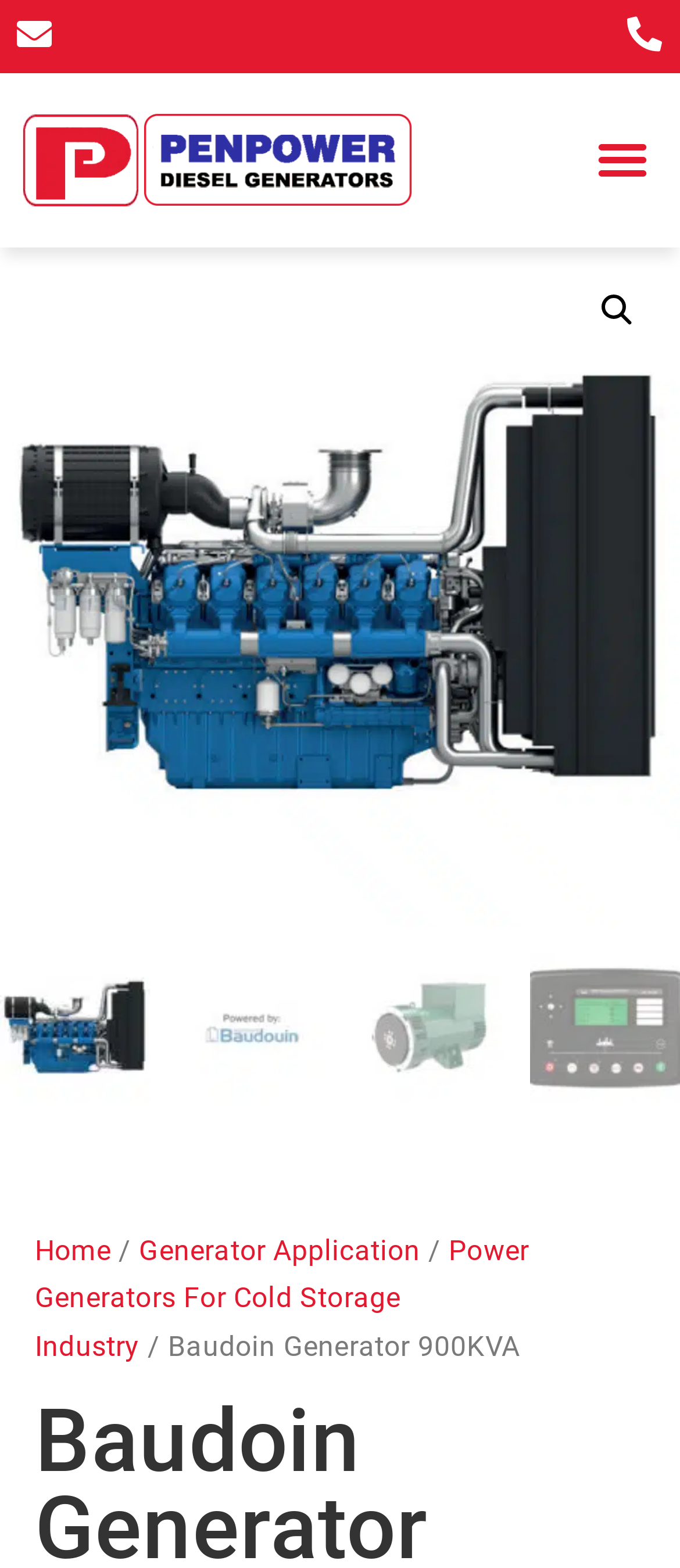Extract the bounding box of the UI element described as: "alt="PenPower Diesel Generators"".

[0.026, 0.061, 0.926, 0.144]